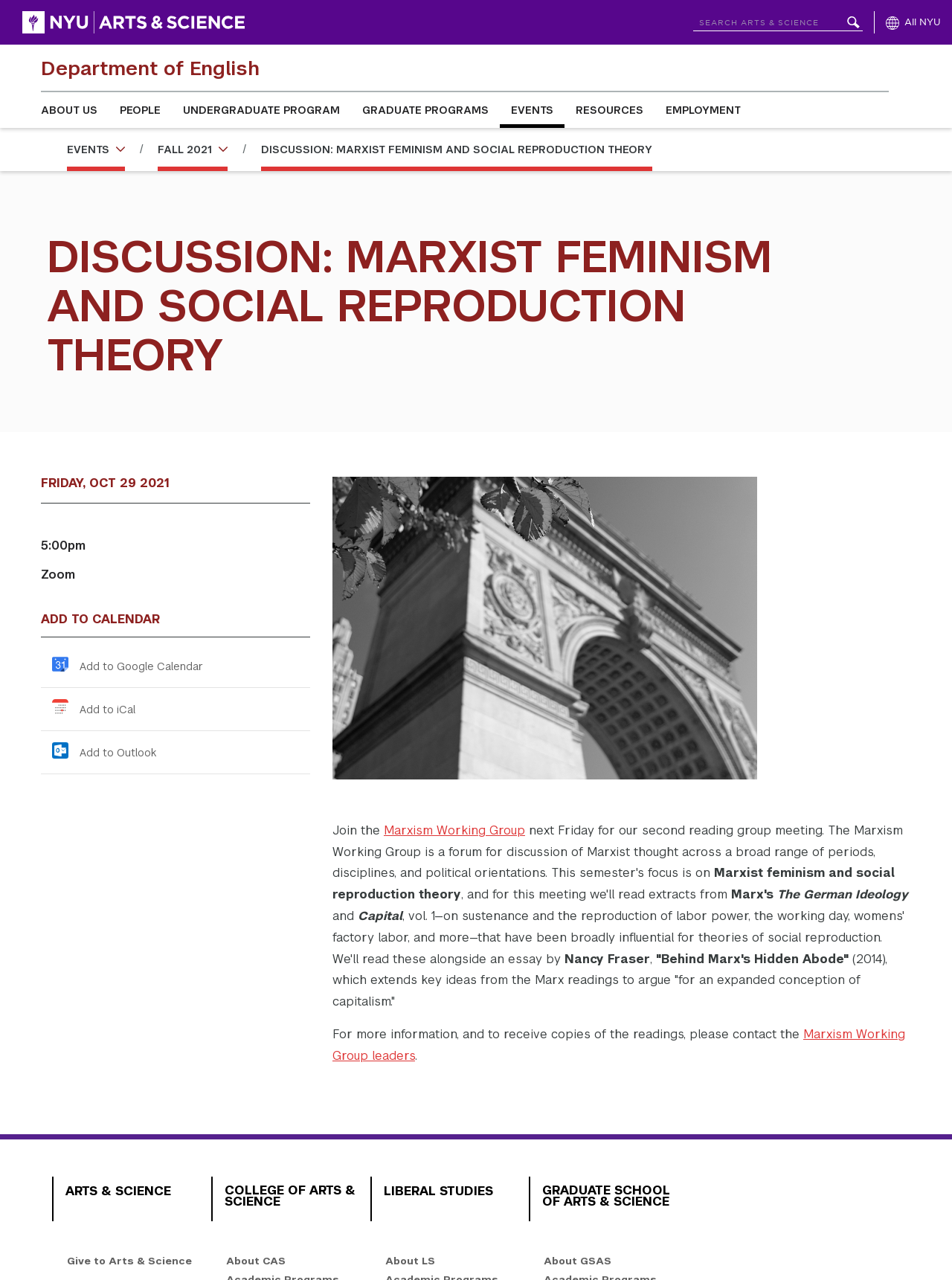Provide the bounding box coordinates for the UI element that is described by this text: "About CAS". The coordinates should be in the form of four float numbers between 0 and 1: [left, top, right, bottom].

[0.237, 0.98, 0.3, 0.99]